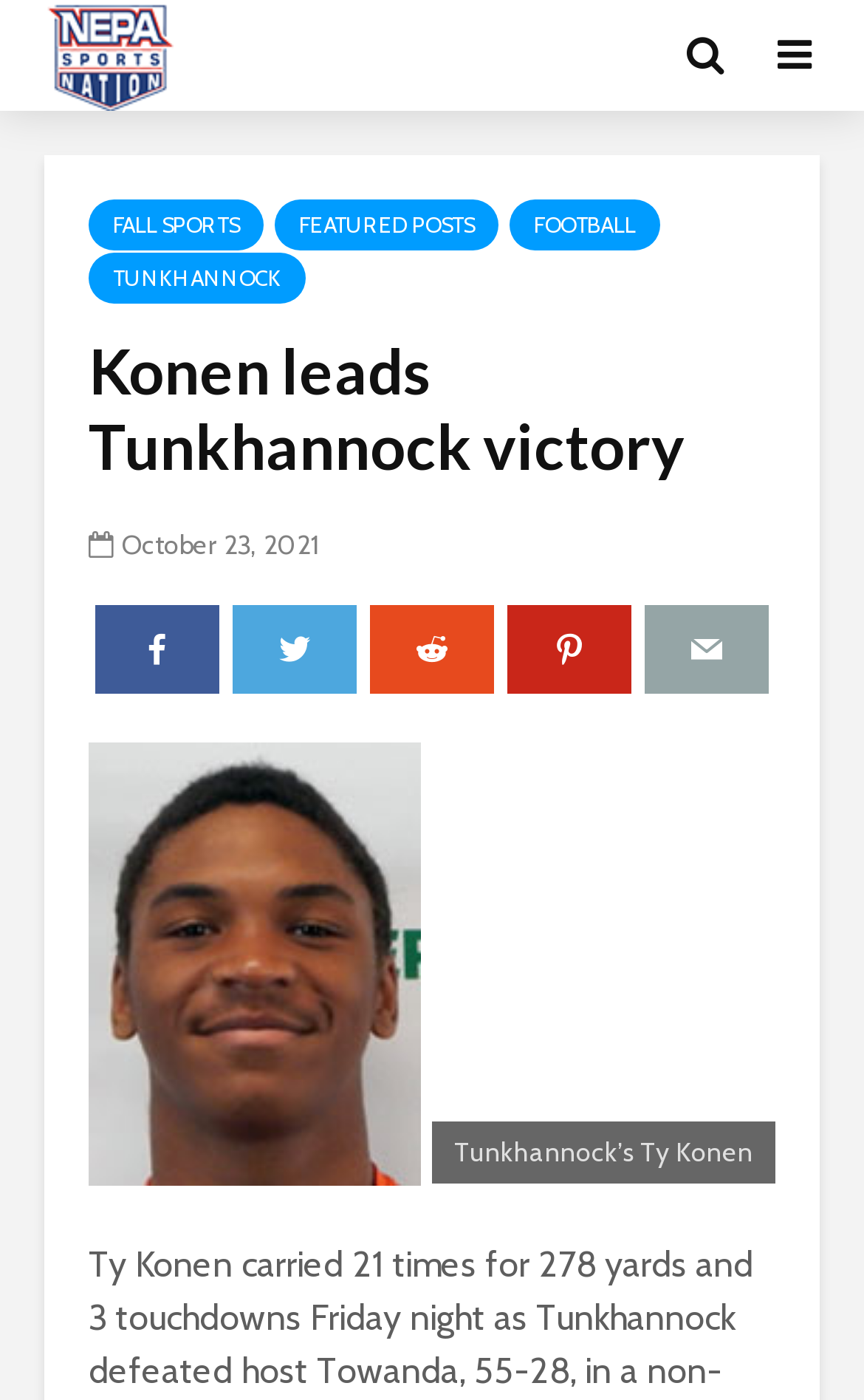Can you find and provide the title of the webpage?

Konen leads Tunkhannock victory